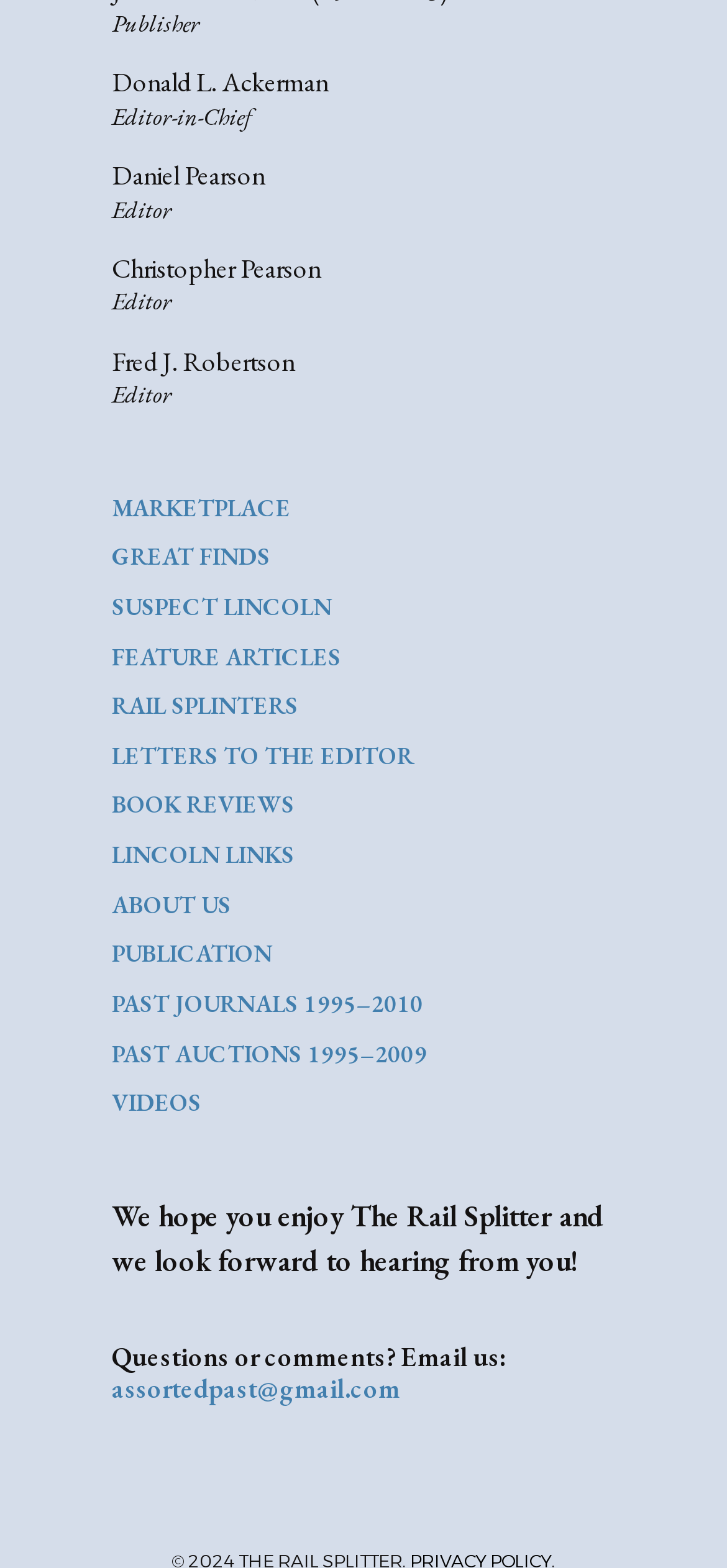What is the email address for questions or comments?
Refer to the image and answer the question using a single word or phrase.

assortedpast@gmail.com